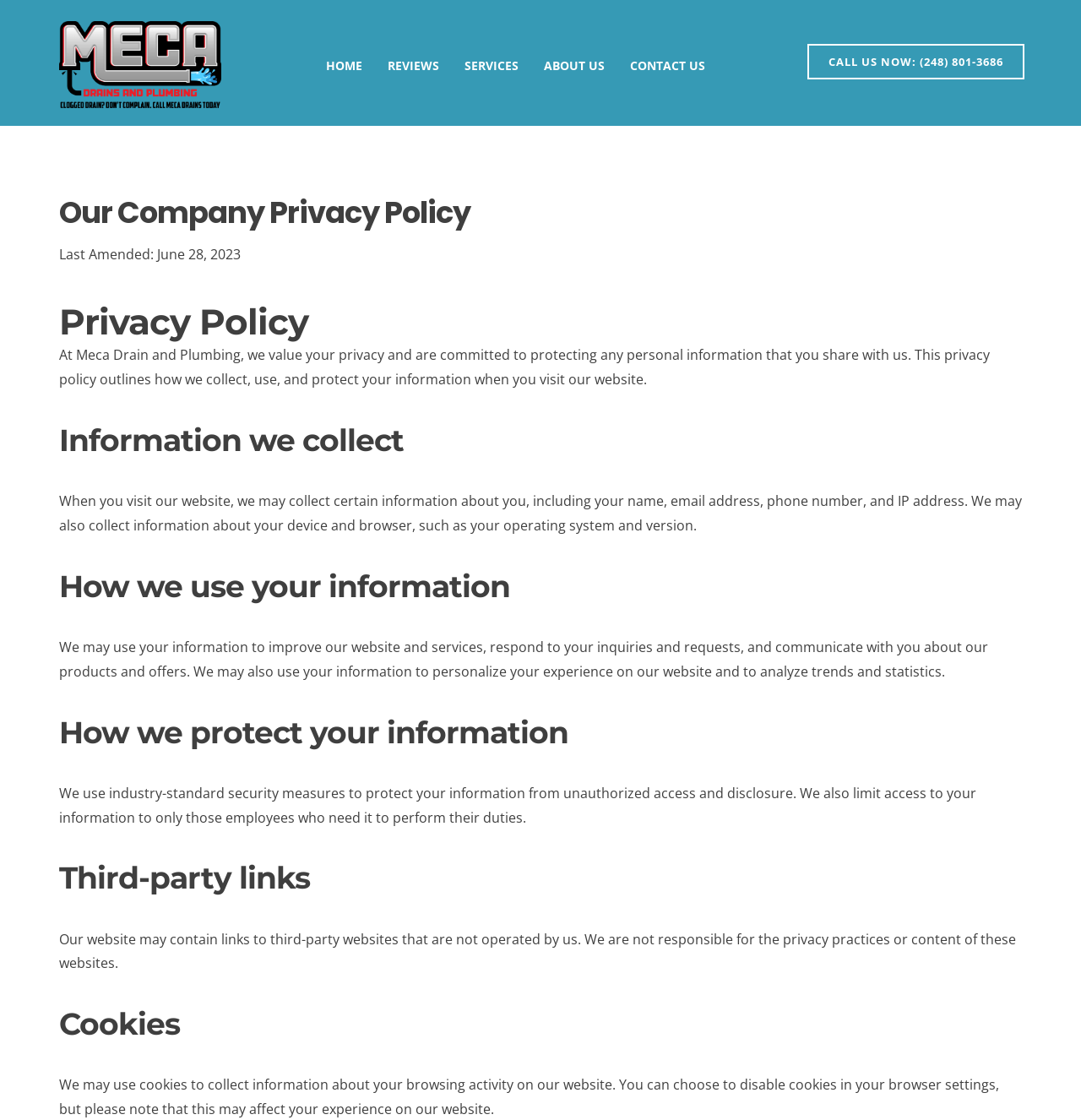Please determine the bounding box coordinates of the element to click on in order to accomplish the following task: "Go to Top". Ensure the coordinates are four float numbers ranging from 0 to 1, i.e., [left, top, right, bottom].

[0.904, 0.939, 0.941, 0.965]